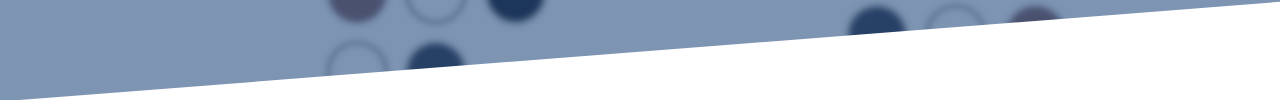Explain the image with as much detail as possible.

The image features an abstract design characterized by soft, blurred circles in varying shades of blue. The upper section transitions into a lighter gradient, creating a sense of depth and movement. This visual aesthetic aligns with the theme of the Nordic Music Days 2024, an event celebrating contemporary music in collaboration with various Nordic countries. The design encapsulates a vibrant, artistic spirit, resonating with the festival’s focus on innovation and international cooperation in the music scene. The image likely serves to engage and inspire potential applicants for the project manager position, inviting them to be part of this artistic endeavor.